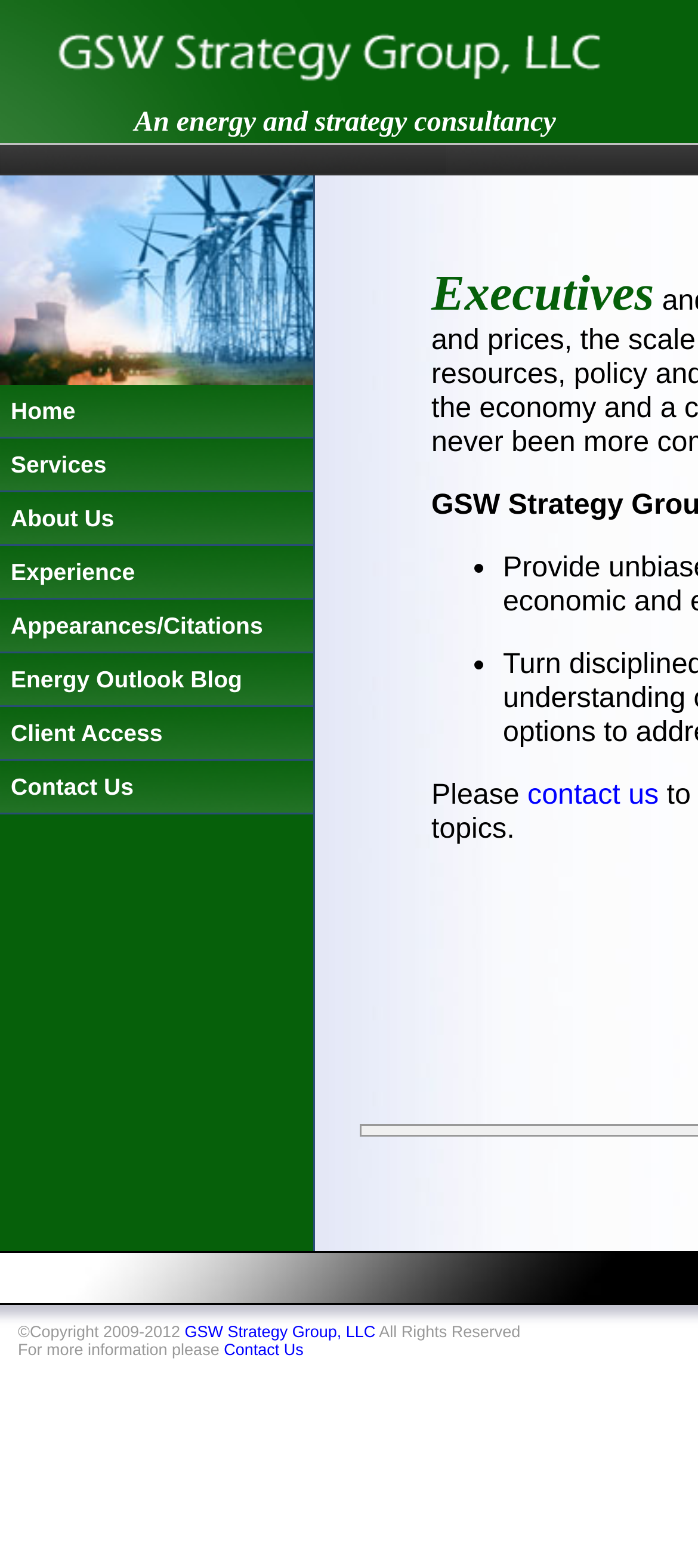Determine the bounding box coordinates for the clickable element required to fulfill the instruction: "Access Client Area". Provide the coordinates as four float numbers between 0 and 1, i.e., [left, top, right, bottom].

[0.0, 0.451, 0.449, 0.485]